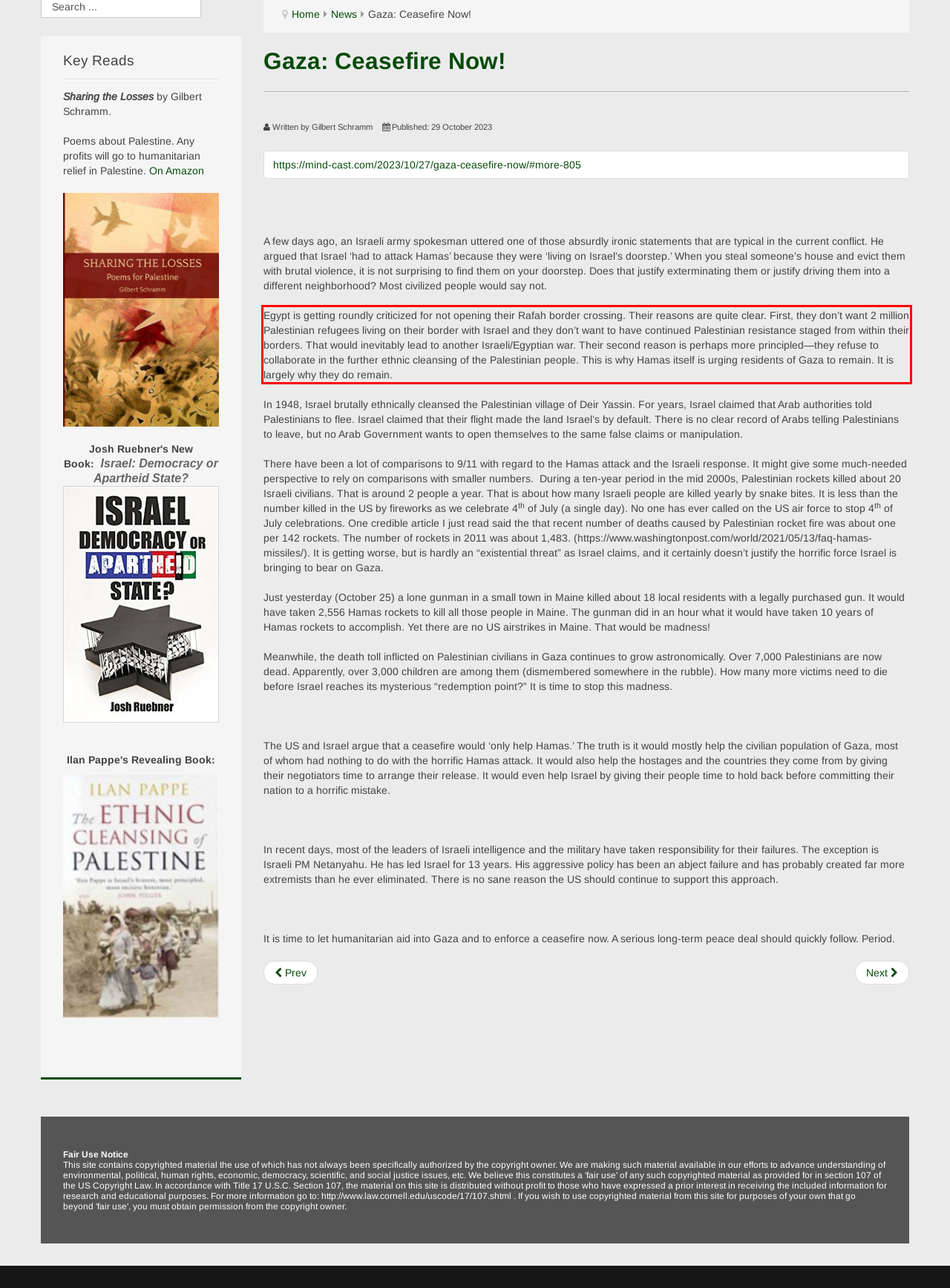Please examine the webpage screenshot containing a red bounding box and use OCR to recognize and output the text inside the red bounding box.

Egypt is getting roundly criticized for not opening their Rafah border crossing. Their reasons are quite clear. First, they don’t want 2 million Palestinian refugees living on their border with Israel and they don’t want to have continued Palestinian resistance staged from within their borders. That would inevitably lead to another Israeli/Egyptian war. Their second reason is perhaps more principled—they refuse to collaborate in the further ethnic cleansing of the Palestinian people. This is why Hamas itself is urging residents of Gaza to remain. It is largely why they do remain.